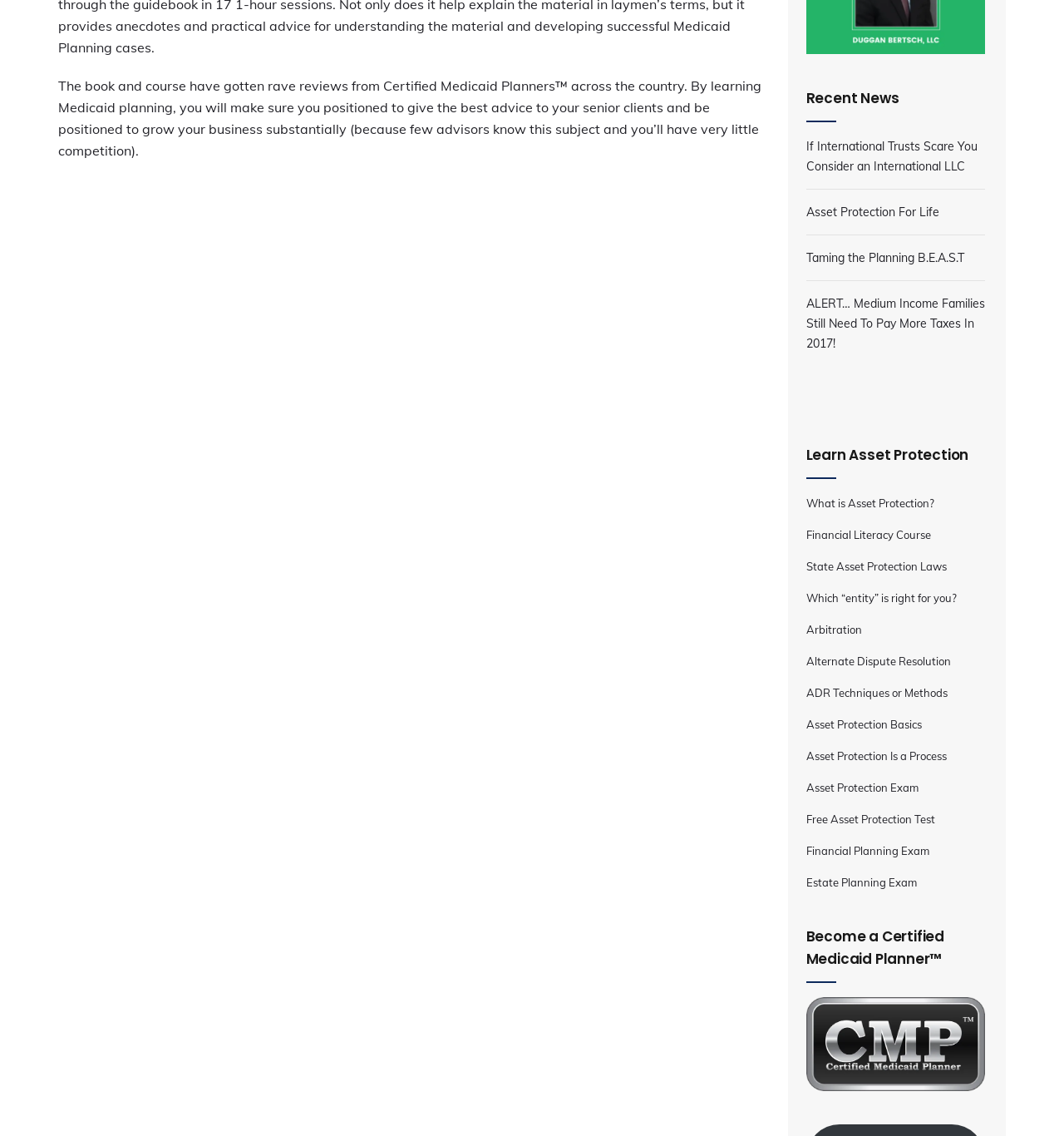How many links are there under 'Recent News'? Refer to the image and provide a one-word or short phrase answer.

5